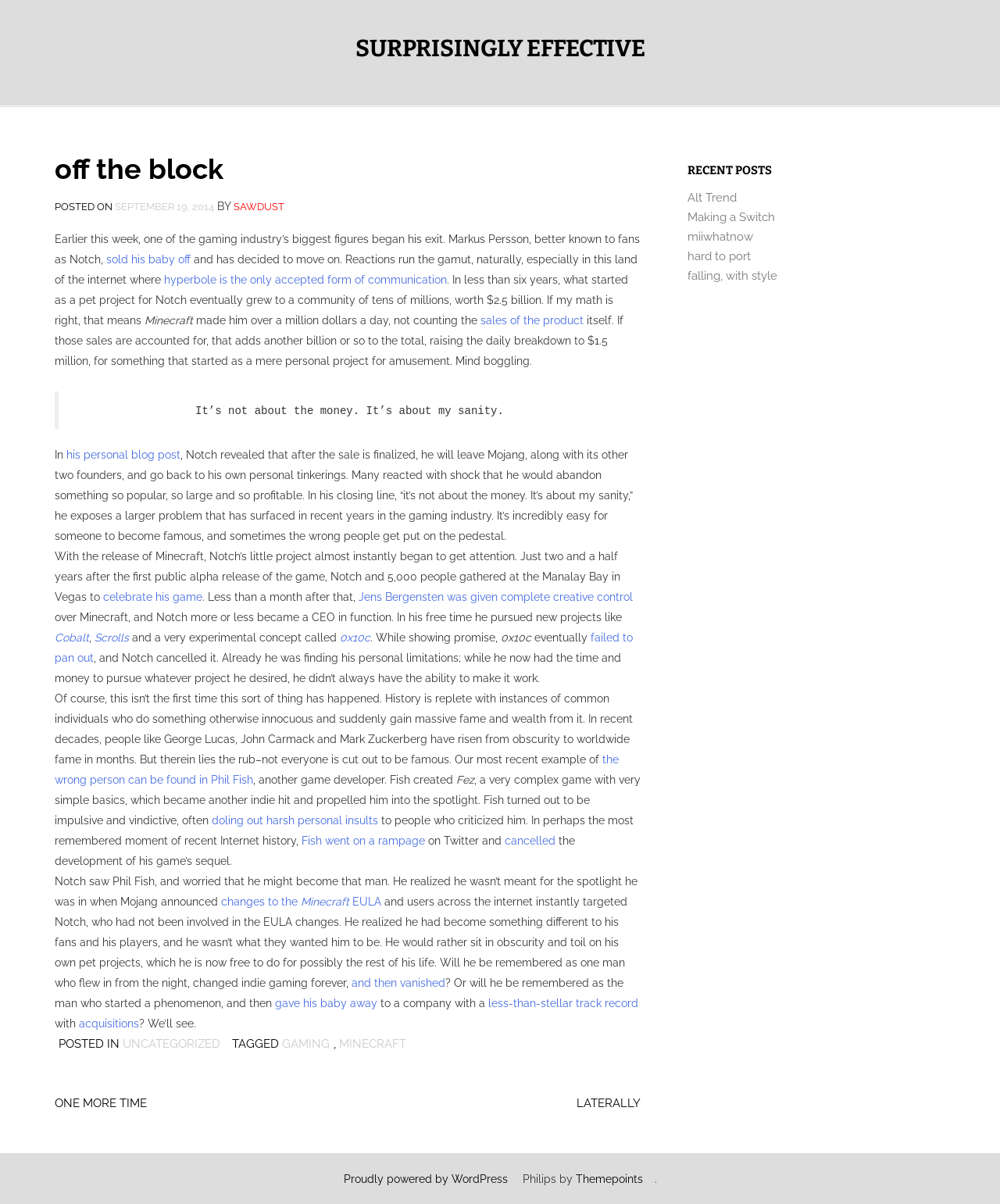Please mark the clickable region by giving the bounding box coordinates needed to complete this instruction: "visit the website powered by WordPress".

[0.343, 0.974, 0.507, 0.985]